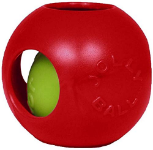Use a single word or phrase to respond to the question:
Is the toy safe for dogs?

Yes